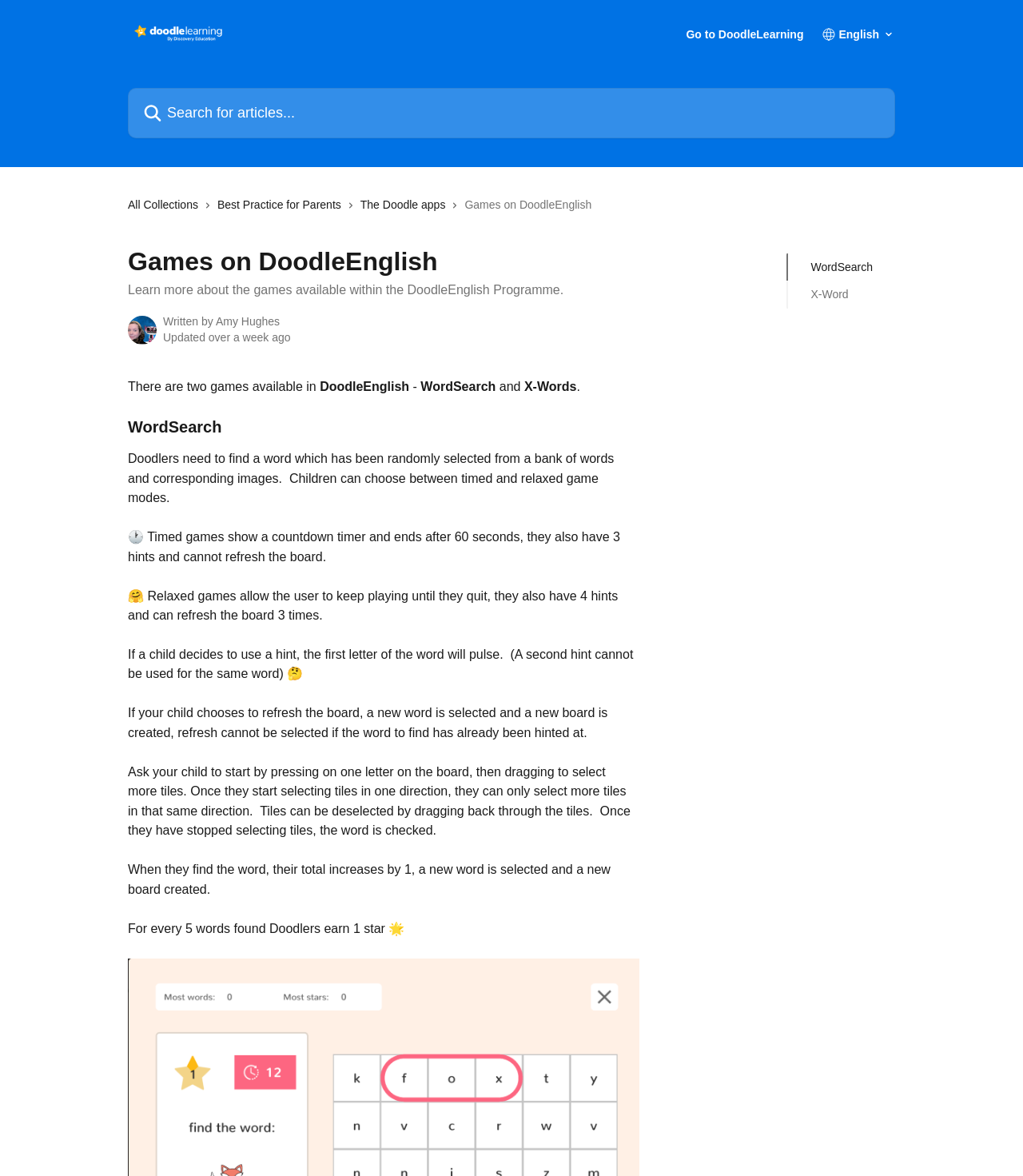Locate the bounding box coordinates of the UI element described by: "Go to DoodleLearning". Provide the coordinates as four float numbers between 0 and 1, formatted as [left, top, right, bottom].

[0.671, 0.024, 0.785, 0.034]